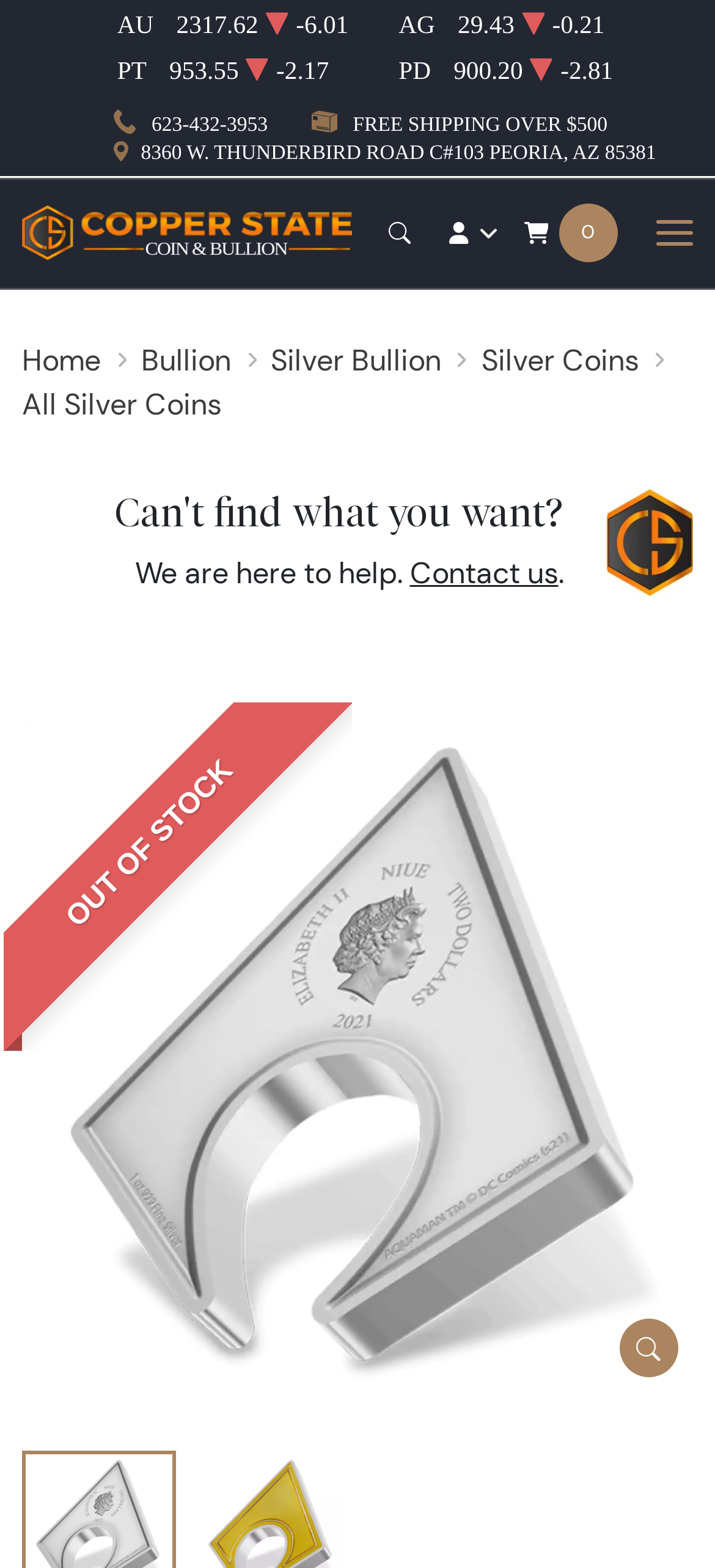Please identify the bounding box coordinates of the region to click in order to complete the task: "View the AQUAMAN Emblem - 2021 1oz Silver Coin details". The coordinates must be four float numbers between 0 and 1, specified as [left, top, right, bottom].

[0.031, 0.661, 0.969, 0.683]